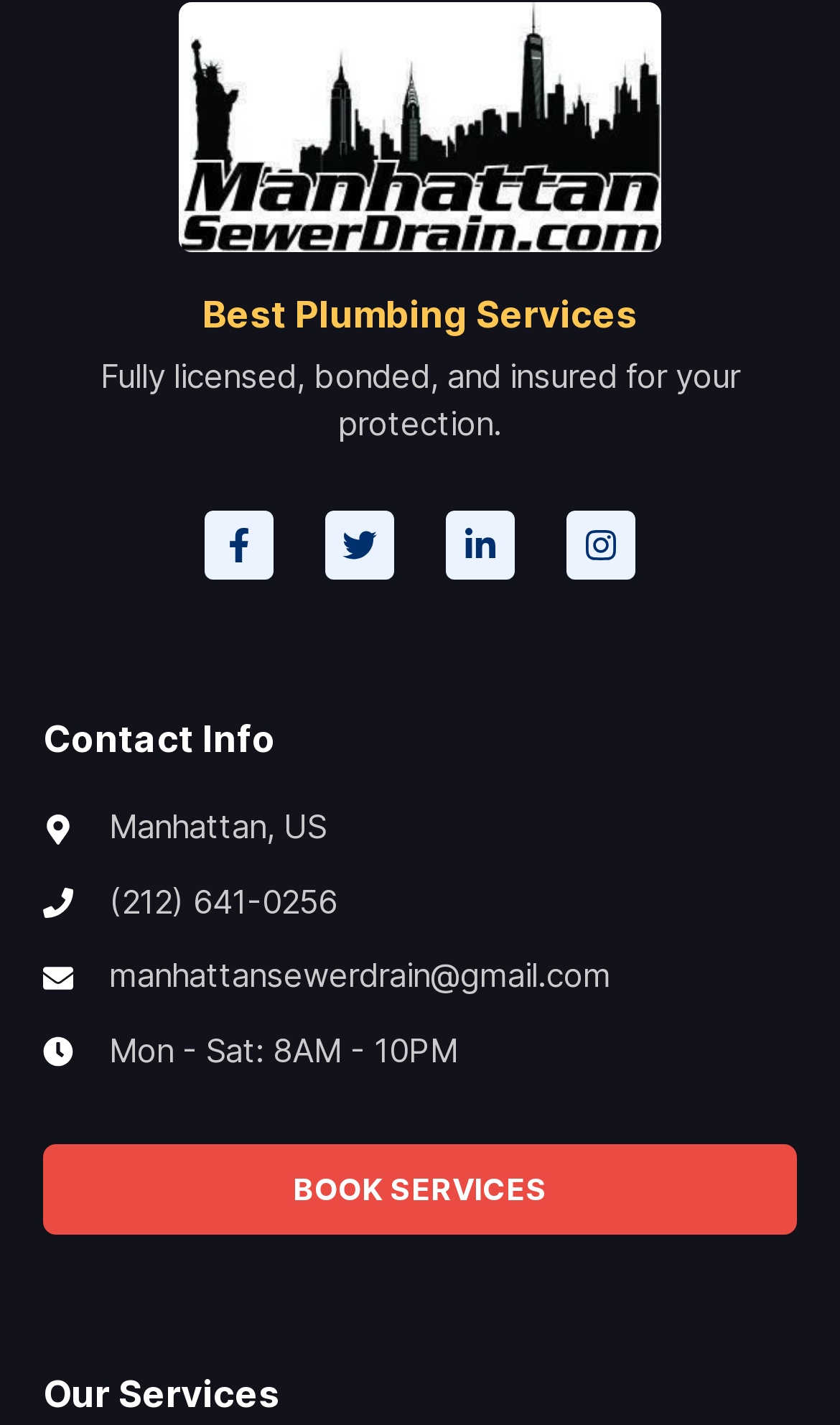Bounding box coordinates must be specified in the format (top-left x, top-left y, bottom-right x, bottom-right y). All values should be floating point numbers between 0 and 1. What are the bounding box coordinates of the UI element described as: alt="BYGGEBISTAND TROMS AS"

None